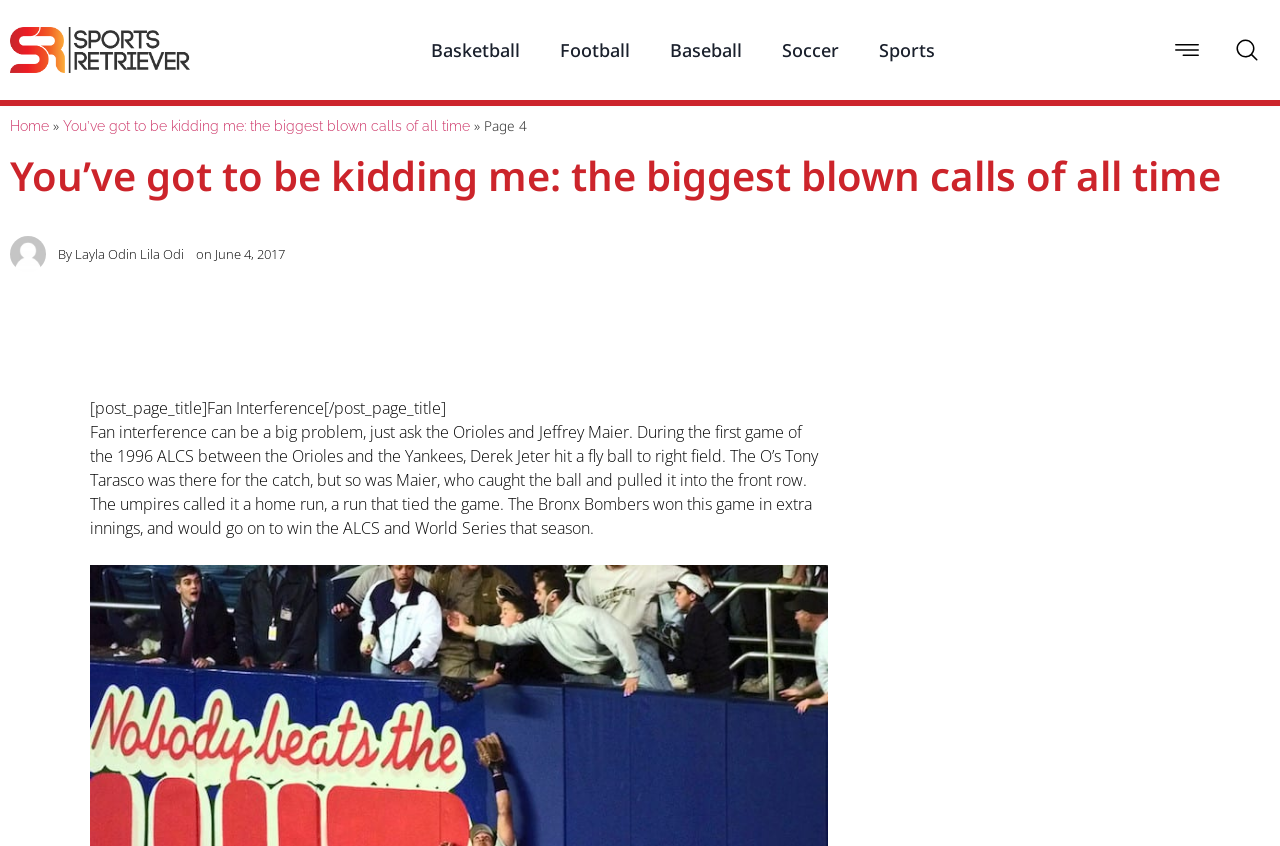Can you find and generate the webpage's heading?

You’ve got to be kidding me: the biggest blown calls of all time